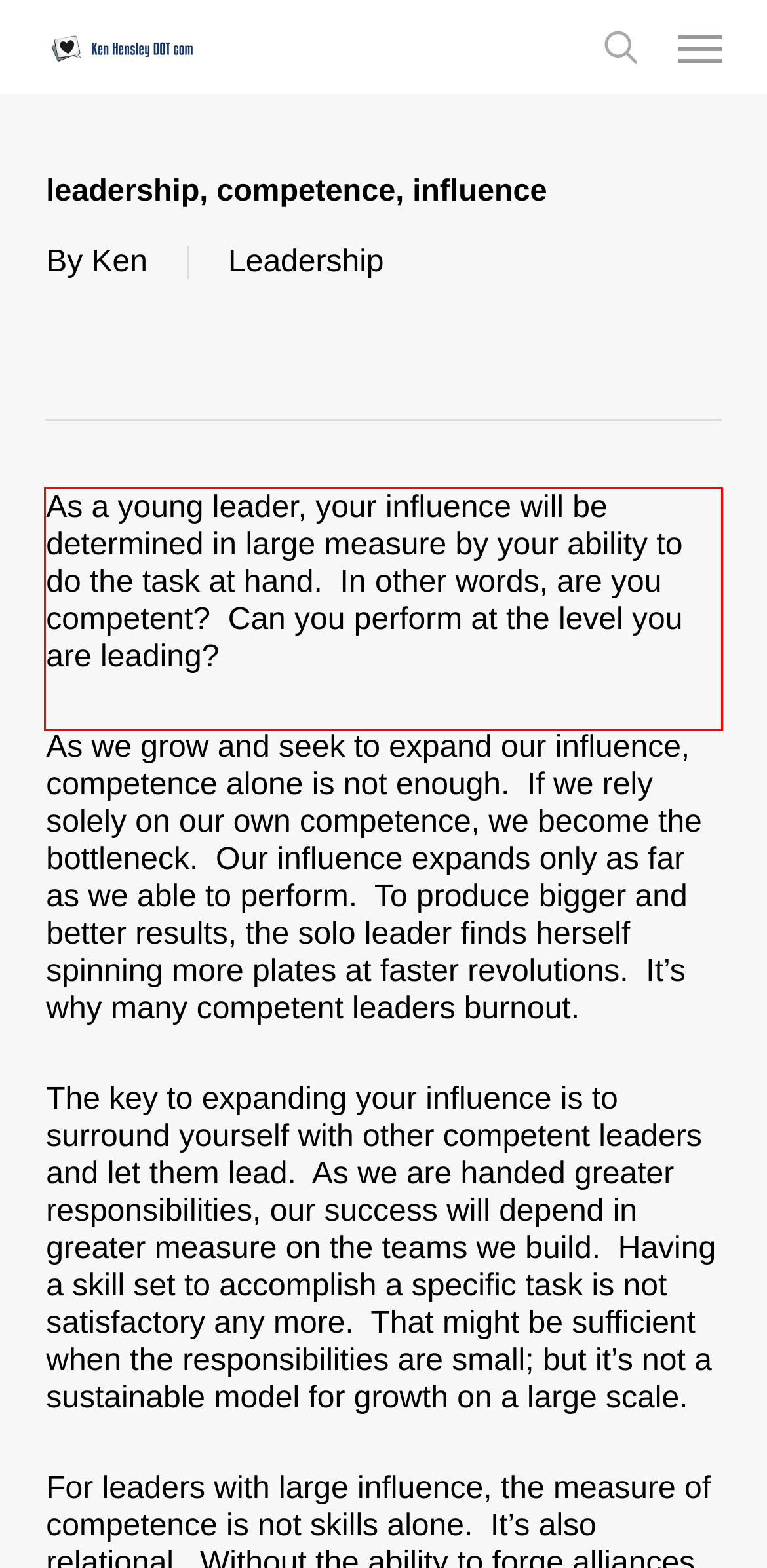Analyze the screenshot of the webpage that features a red bounding box and recognize the text content enclosed within this red bounding box.

As a young leader, your influence will be determined in large measure by your ability to do the task at hand. In other words, are you competent? Can you perform at the level you are leading?